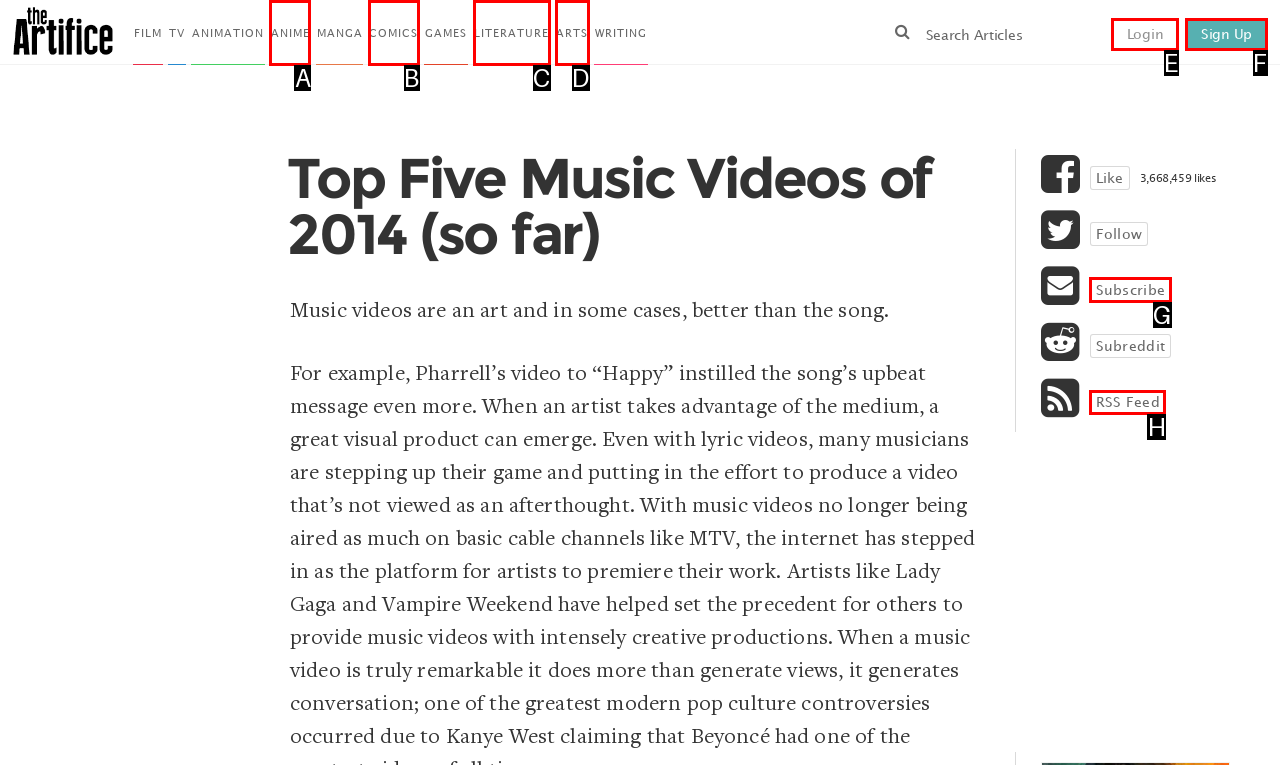Indicate the letter of the UI element that should be clicked to accomplish the task: Subscribe to the channel. Answer with the letter only.

G